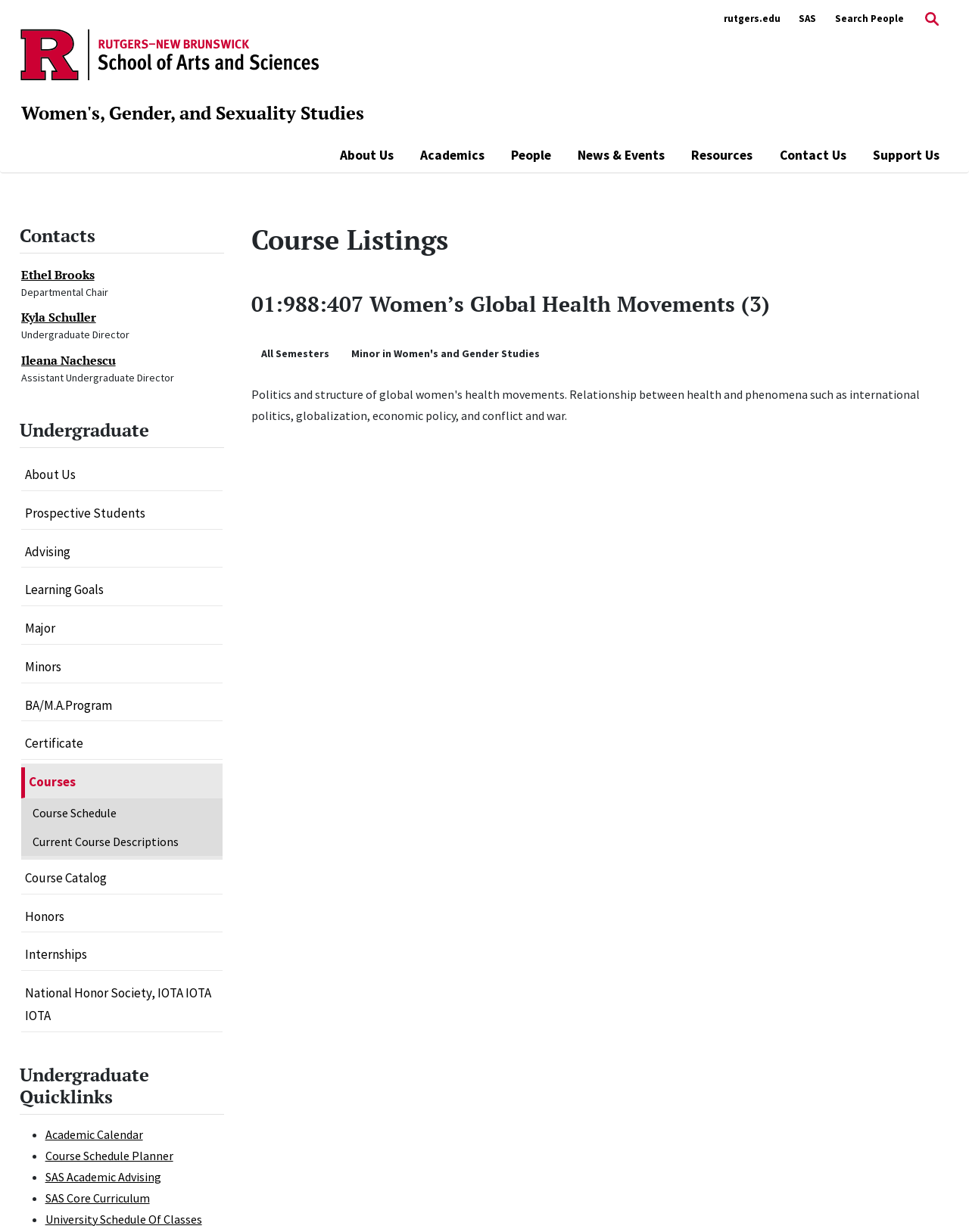Determine the bounding box coordinates for the area you should click to complete the following instruction: "Search the website".

[0.952, 0.004, 0.972, 0.026]